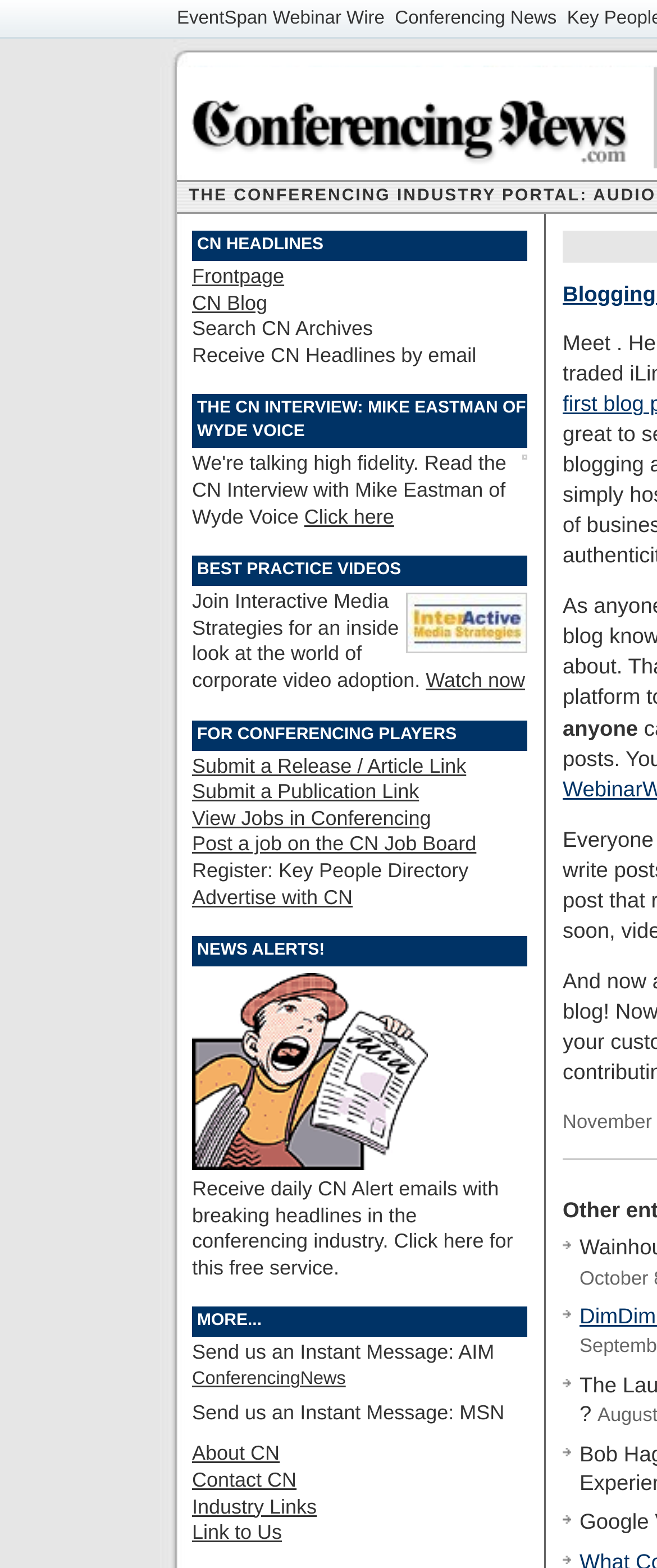Provide the bounding box coordinates of the HTML element described as: "Watch now". The bounding box coordinates should be four float numbers between 0 and 1, i.e., [left, top, right, bottom].

[0.648, 0.426, 0.799, 0.441]